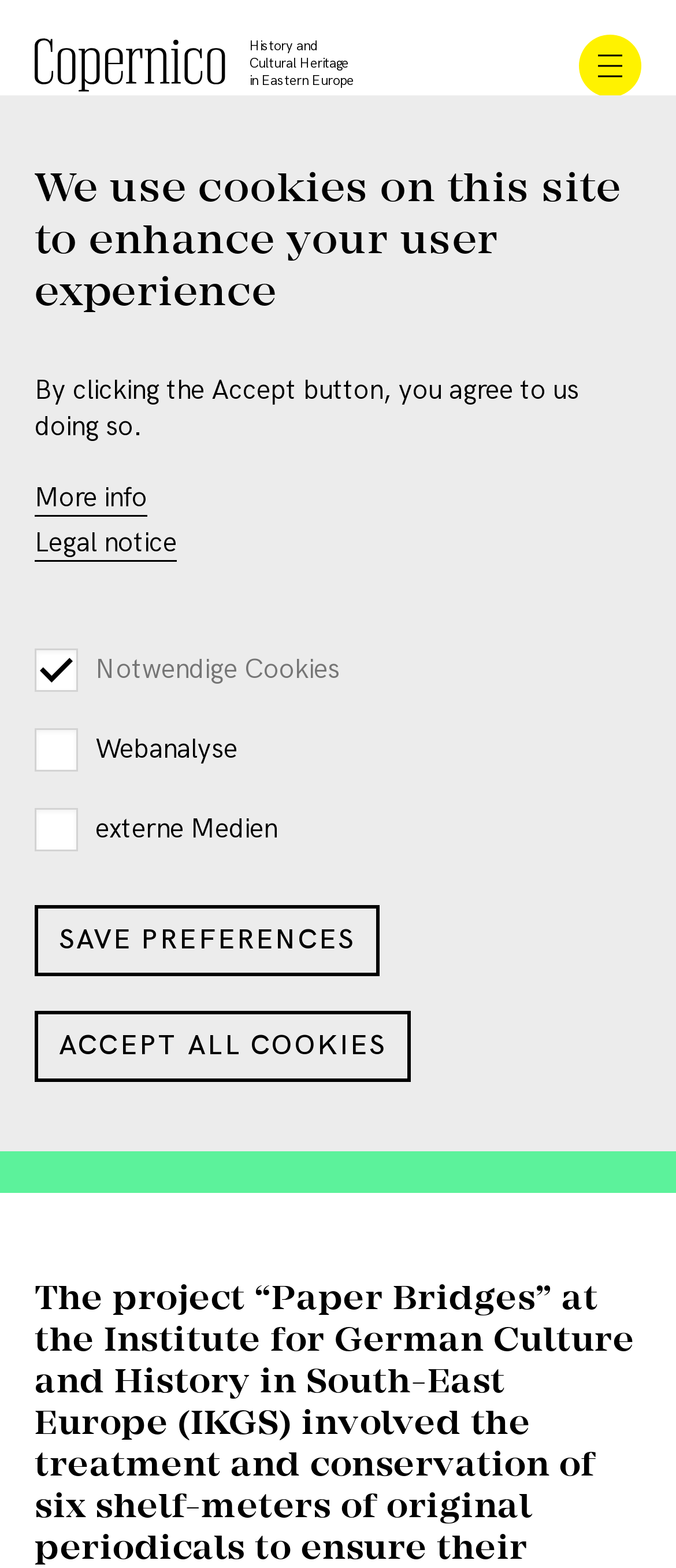Determine the bounding box coordinates of the element's region needed to click to follow the instruction: "View the 'Paper Bridges' project". Provide these coordinates as four float numbers between 0 and 1, formatted as [left, top, right, bottom].

[0.051, 0.49, 0.949, 0.523]